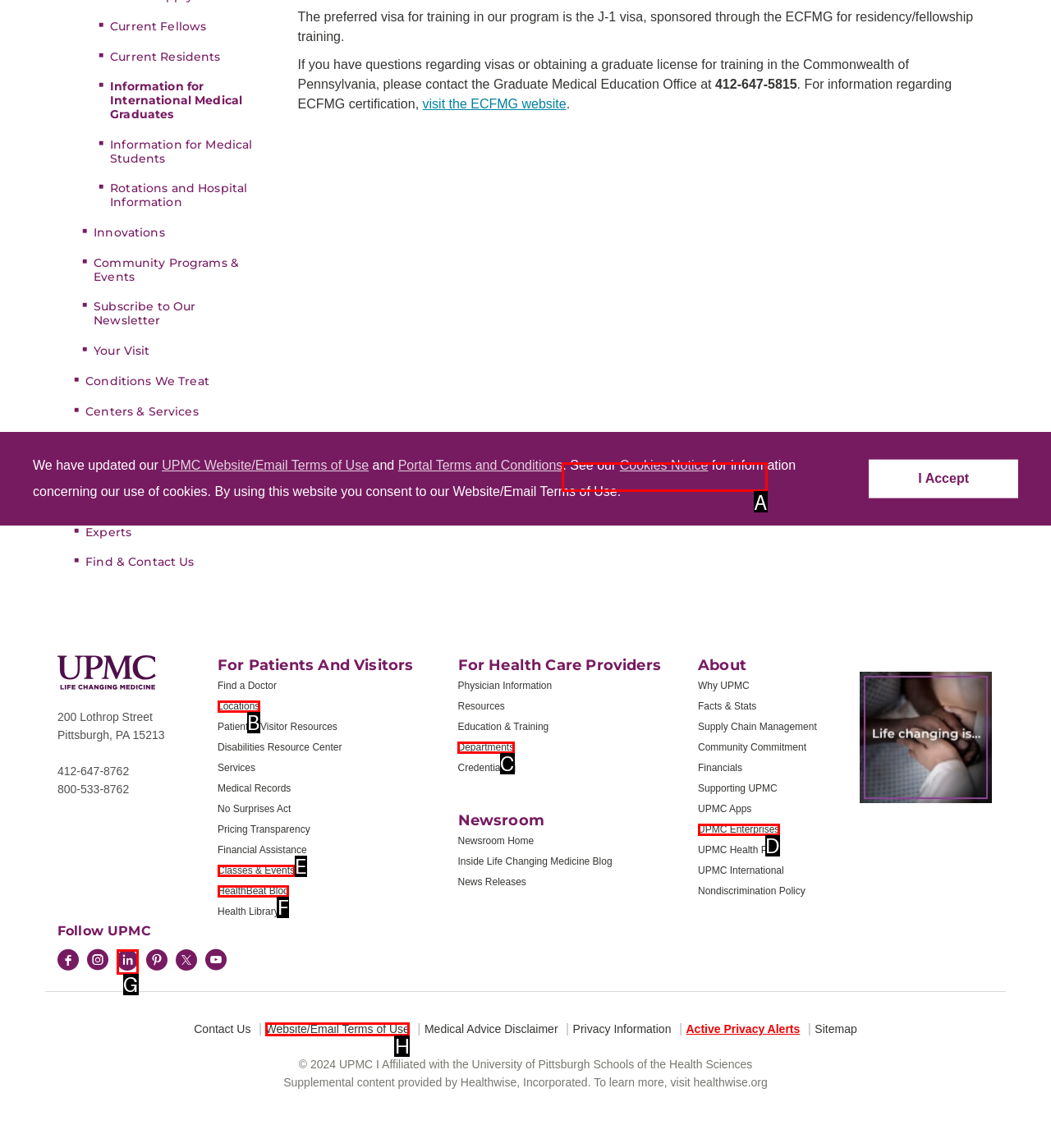Determine which option matches the element description: Website/Email Terms of Use
Reply with the letter of the appropriate option from the options provided.

H